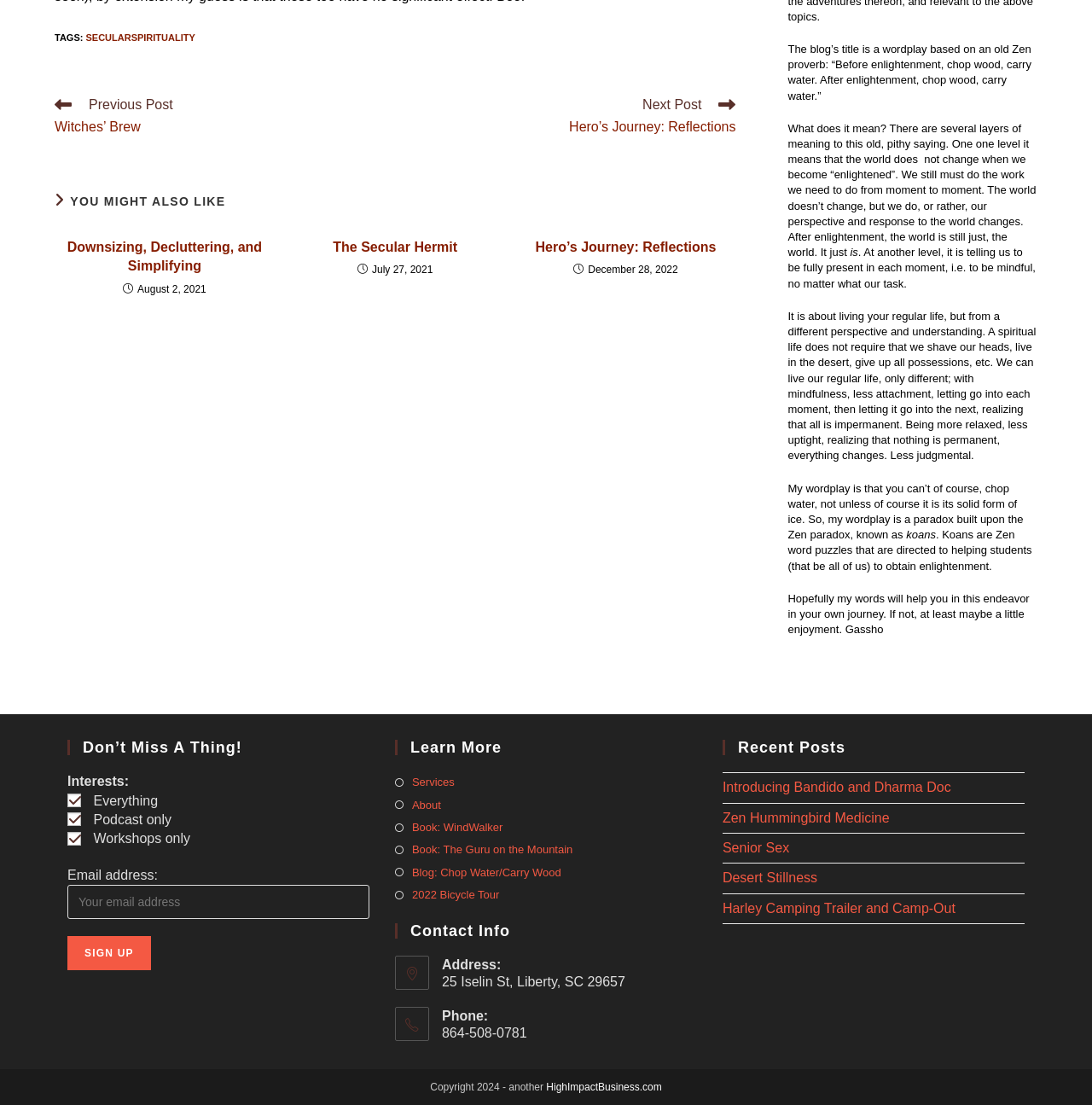Please find the bounding box coordinates of the element that needs to be clicked to perform the following instruction: "Read more articles". The bounding box coordinates should be four float numbers between 0 and 1, represented as [left, top, right, bottom].

[0.05, 0.064, 0.674, 0.124]